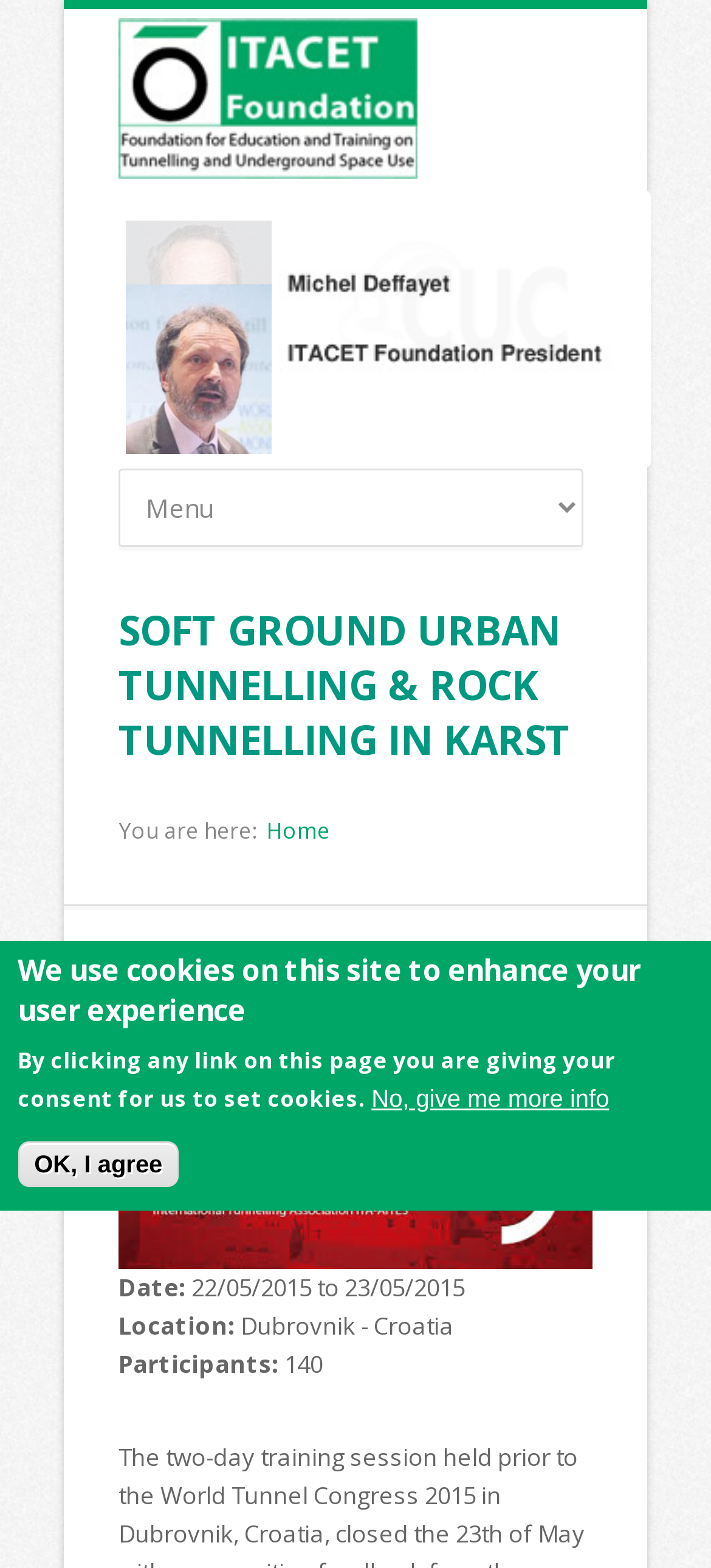Provide a short, one-word or phrase answer to the question below:
What is the purpose of the webpage?

To provide information about a training session